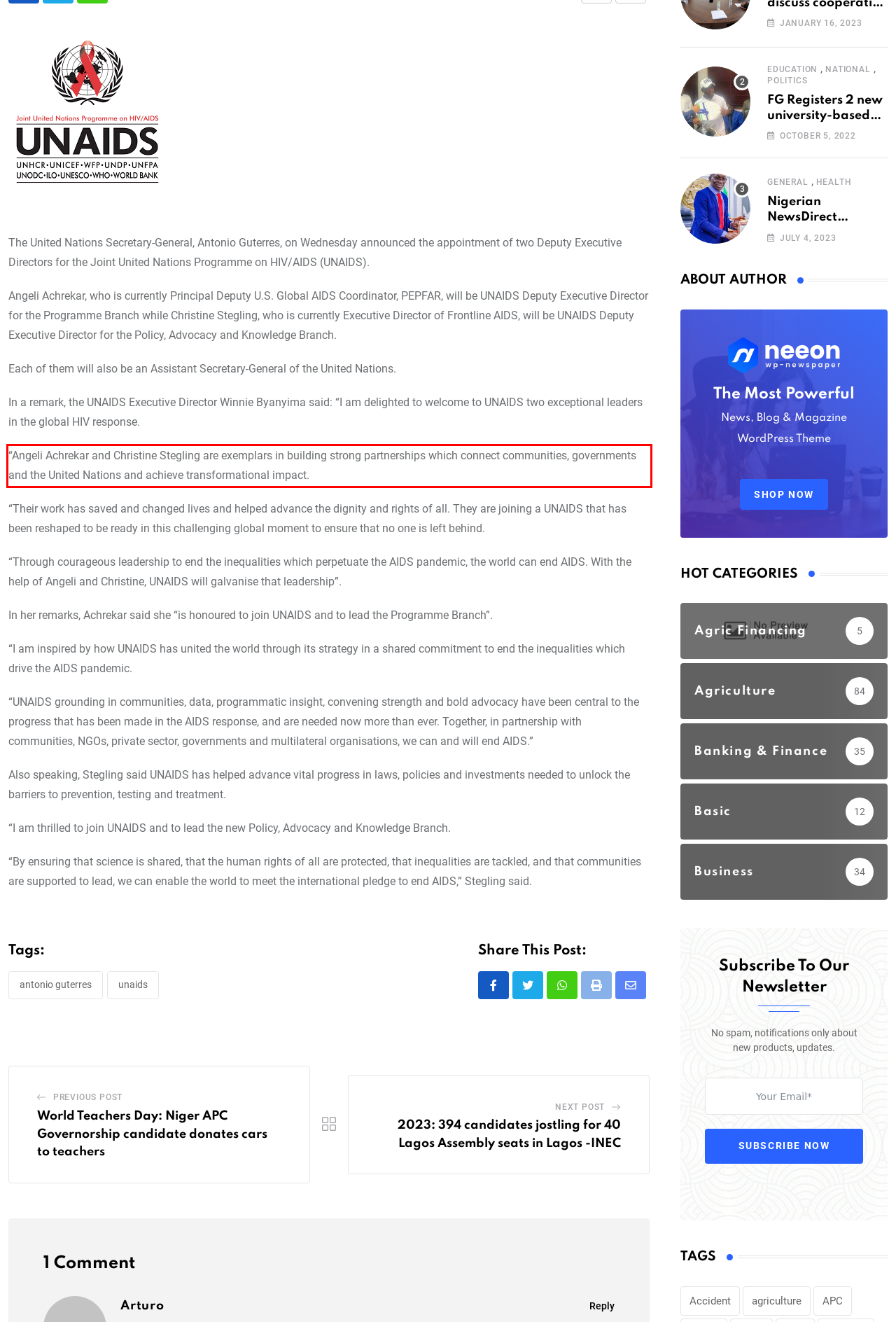Identify the text within the red bounding box on the webpage screenshot and generate the extracted text content.

“Angeli Achrekar and Christine Stegling are exemplars in building strong partnerships which connect communities, governments and the United Nations and achieve transformational impact.